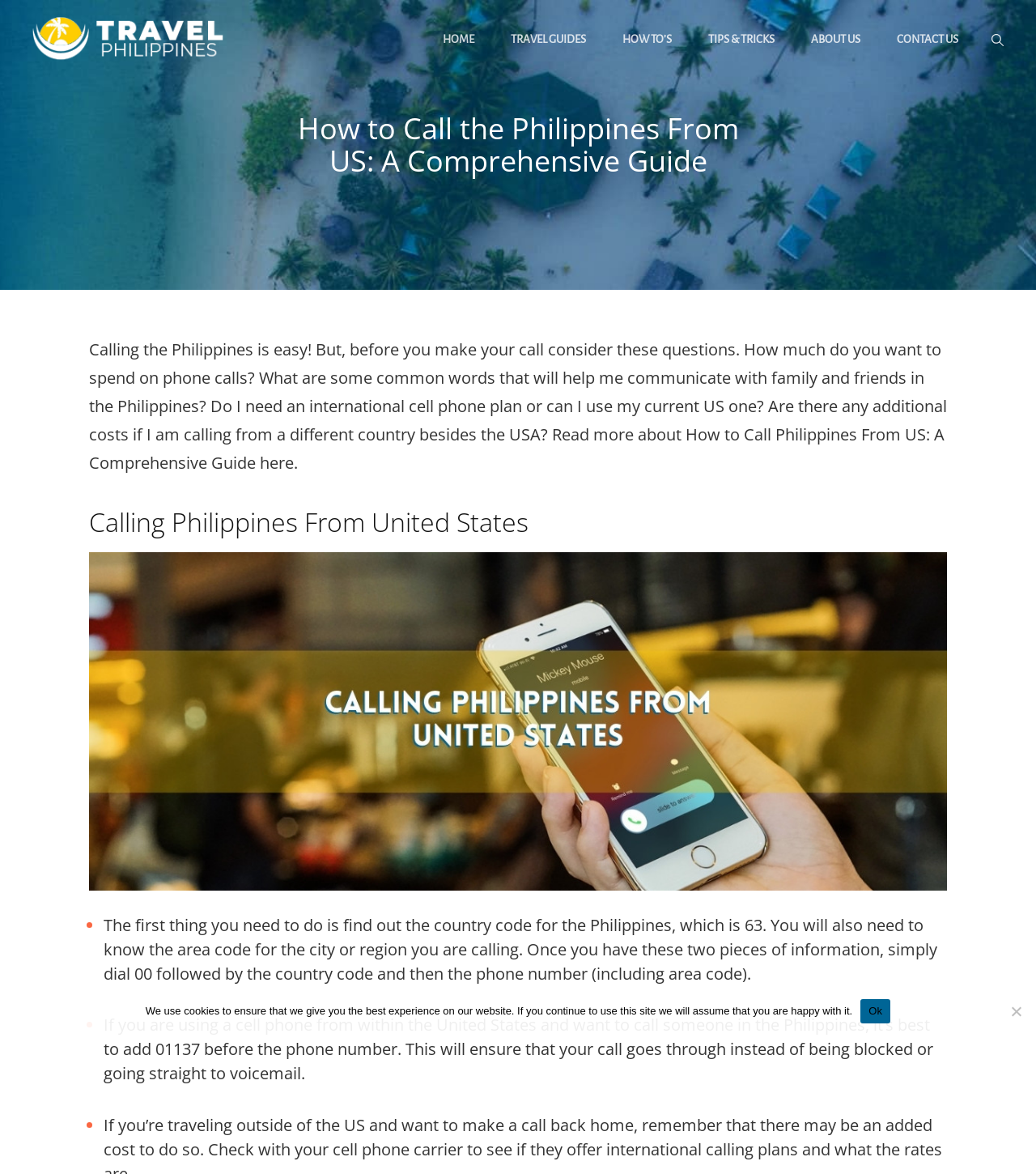Explain in detail what you observe on this webpage.

The webpage is about a comprehensive guide on how to call the Philippines from the US. At the top-left corner, there is a link to "Travel Philippines" accompanied by an image with the same name. Next to it, there is a static text "Philippines Travel Blog". 

On the top-right corner, there is a primary navigation menu with links to "HOME", "TRAVEL GUIDES", "HOW TO’S", "TIPS & TRICKS", "ABOUT US", and "CONTACT US". 

Below the navigation menu, there is a heading that reads "How to Call the Philippines From US: A Comprehensive Guide". This heading is followed by a paragraph of text that explains the importance of considering certain factors before making a call to the Philippines, such as the cost, common words to communicate with family and friends, and international cell phone plans.

Underneath the paragraph, there is a subheading "Calling Philippines From United States" and an image. The image is followed by a list of steps to make a call to the Philippines, including finding the country code and area code, and dialing the correct numbers. 

At the bottom of the page, there is a cookie notice dialog that informs users about the use of cookies on the website and provides an "Ok" button to acknowledge it.